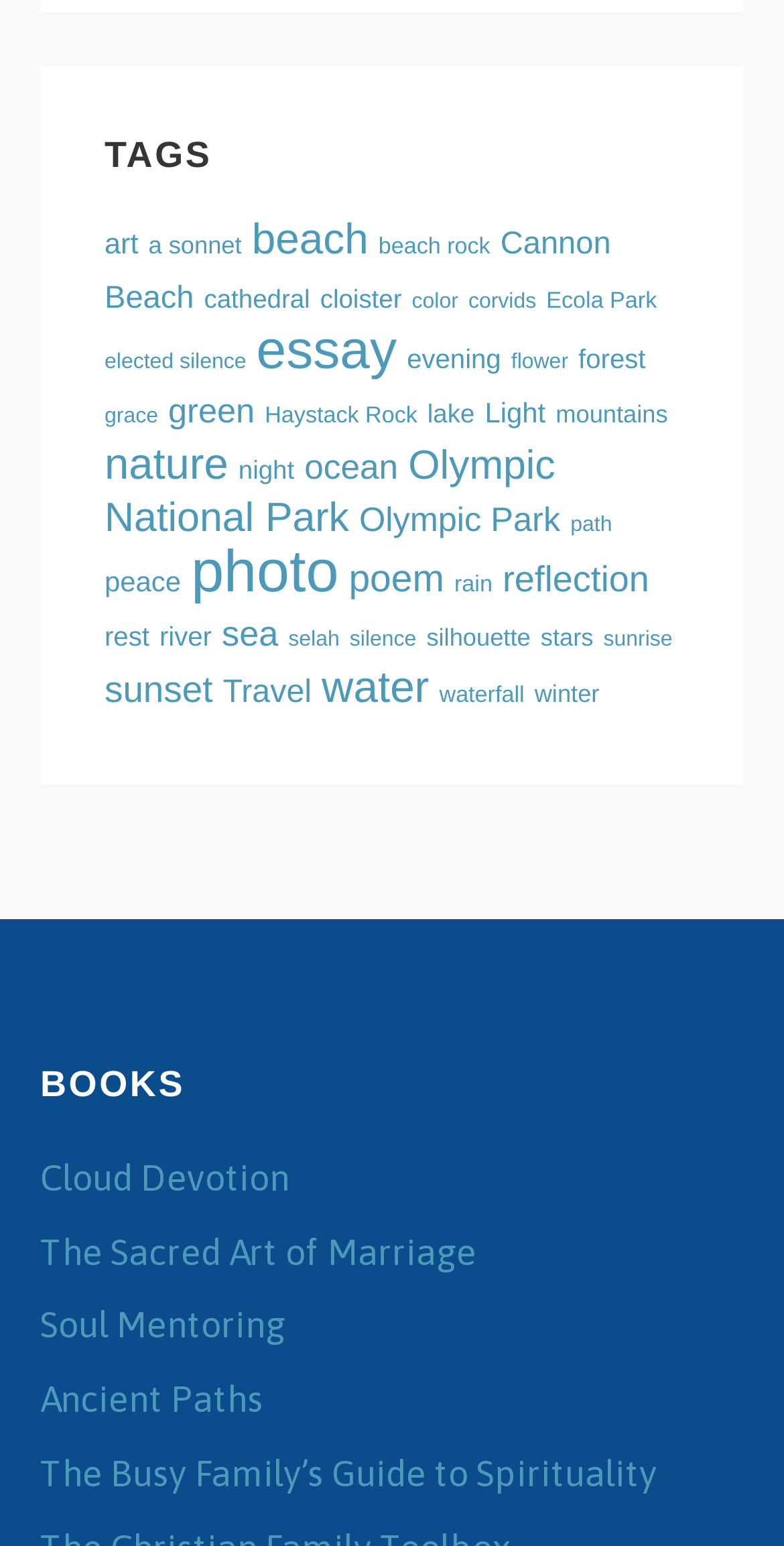Bounding box coordinates should be provided in the format (top-left x, top-left y, bottom-right x, bottom-right y) with all values between 0 and 1. Identify the bounding box for this UI element: Olympic National Park

[0.133, 0.287, 0.708, 0.349]